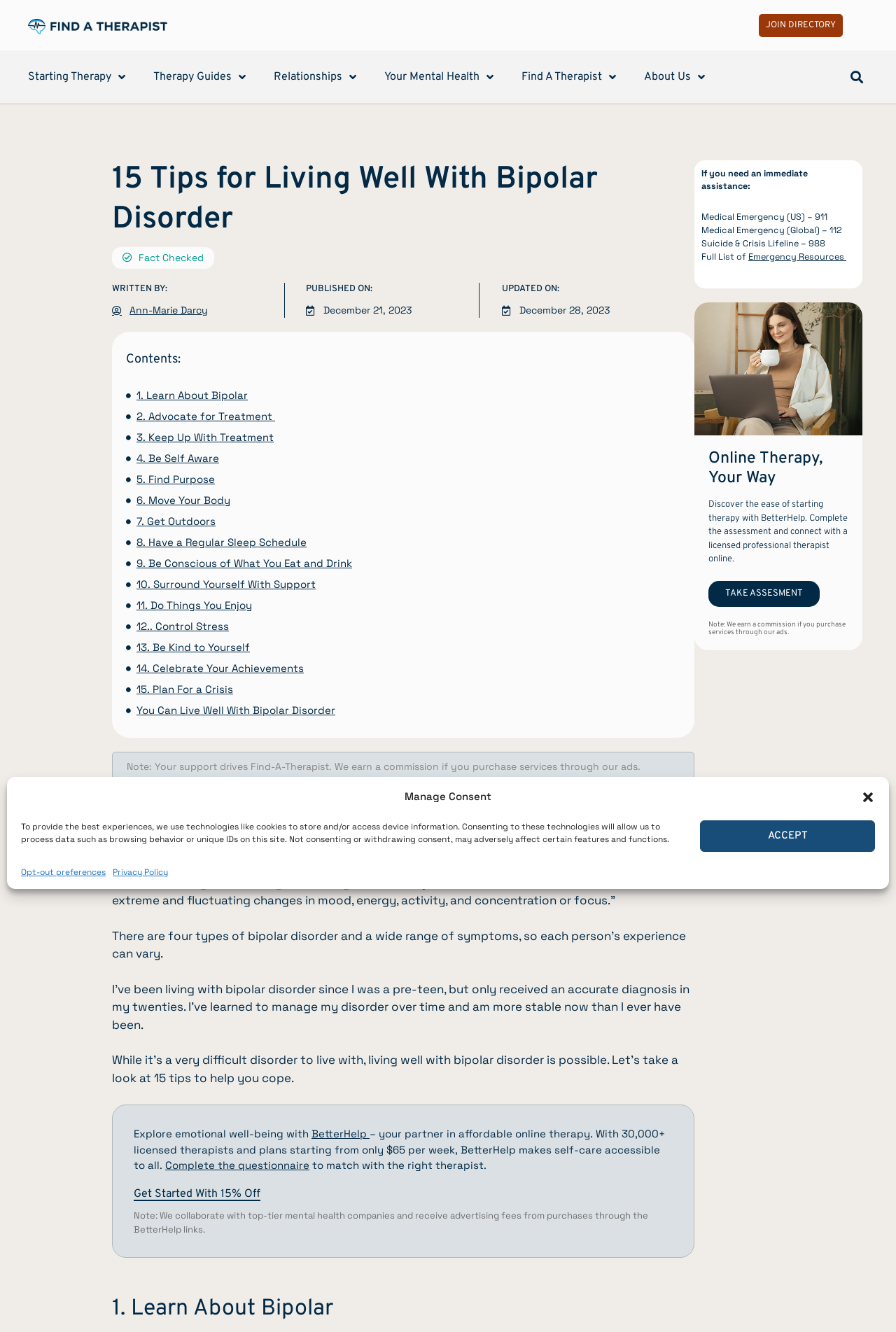How many tips are provided for living well with bipolar disorder?
Look at the image and answer the question using a single word or phrase.

15